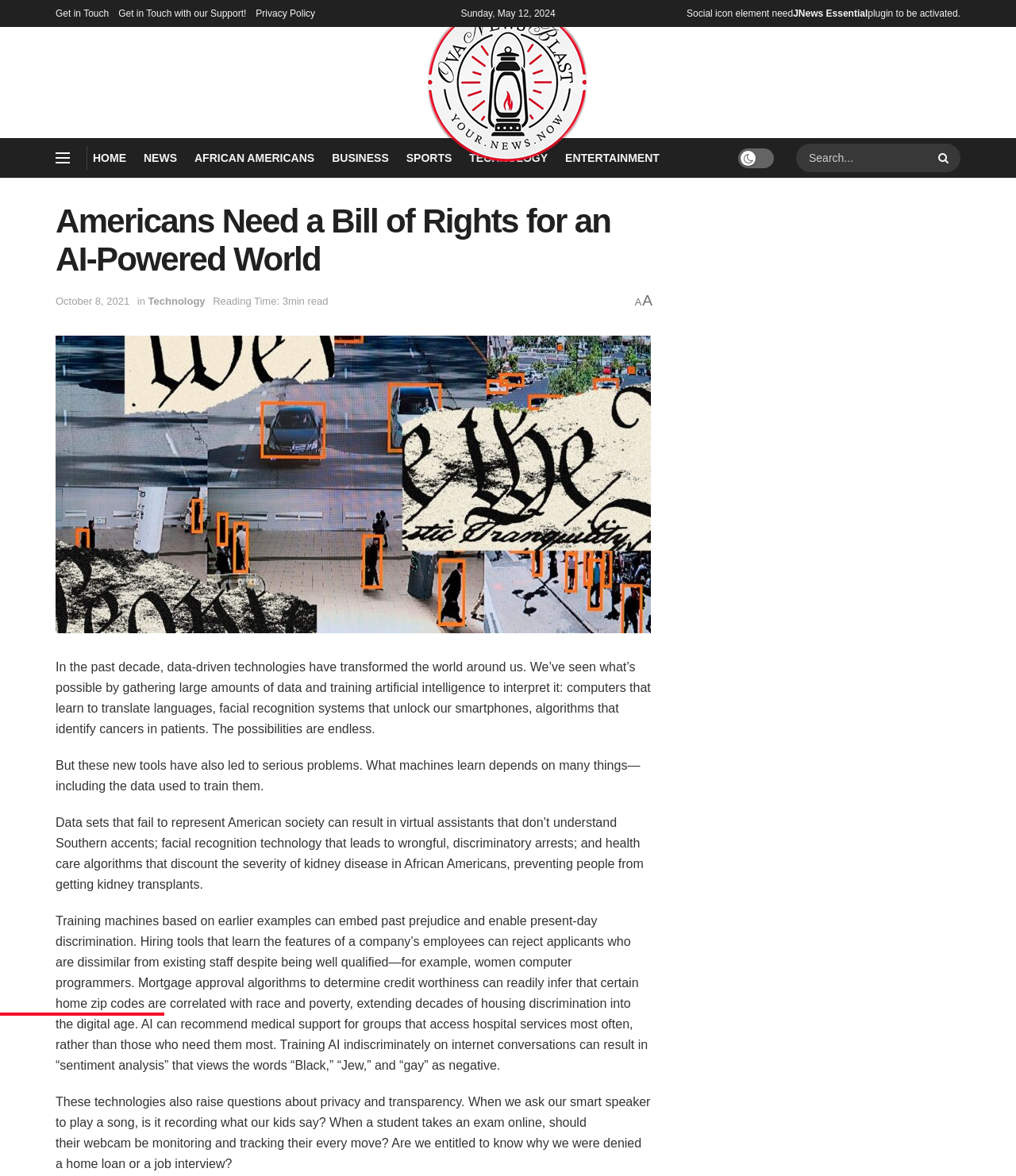Locate the bounding box coordinates of the element I should click to achieve the following instruction: "Get in touch with the support team".

[0.055, 0.0, 0.107, 0.023]